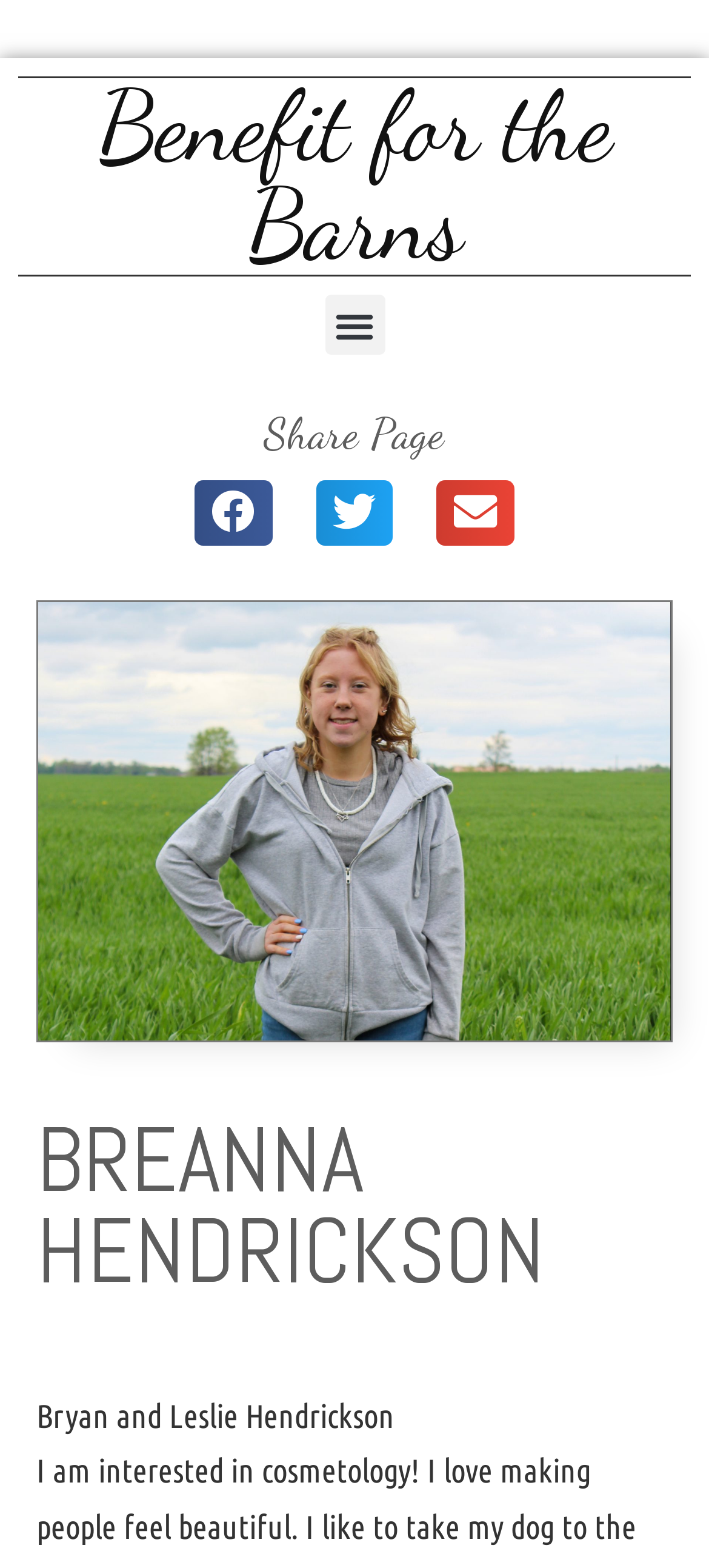What is the name of the person?
Provide a short answer using one word or a brief phrase based on the image.

Breanna Hendrickson